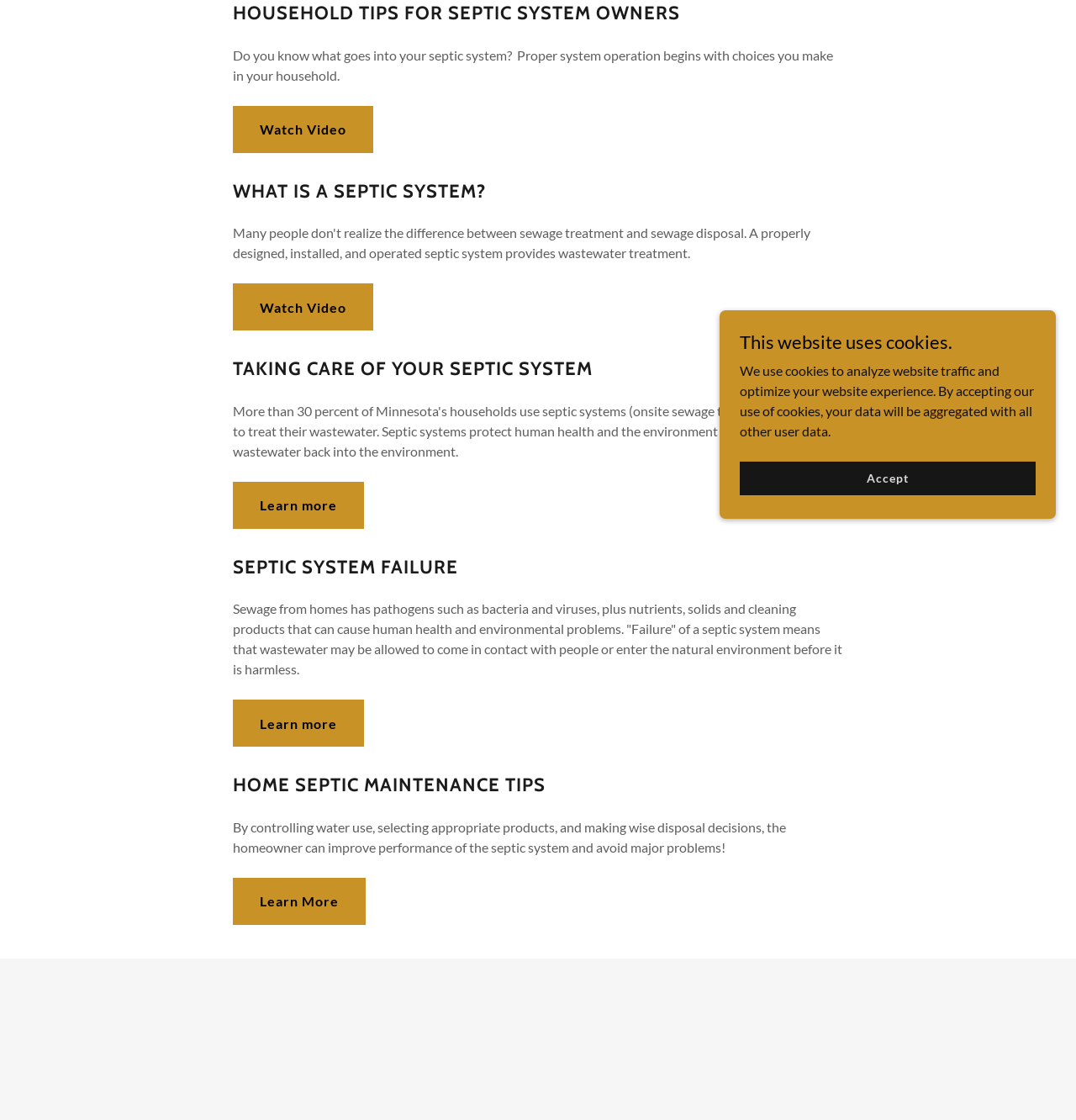From the webpage screenshot, predict the bounding box coordinates (top-left x, top-left y, bottom-right x, bottom-right y) for the UI element described here: Learn More

[0.217, 0.783, 0.34, 0.826]